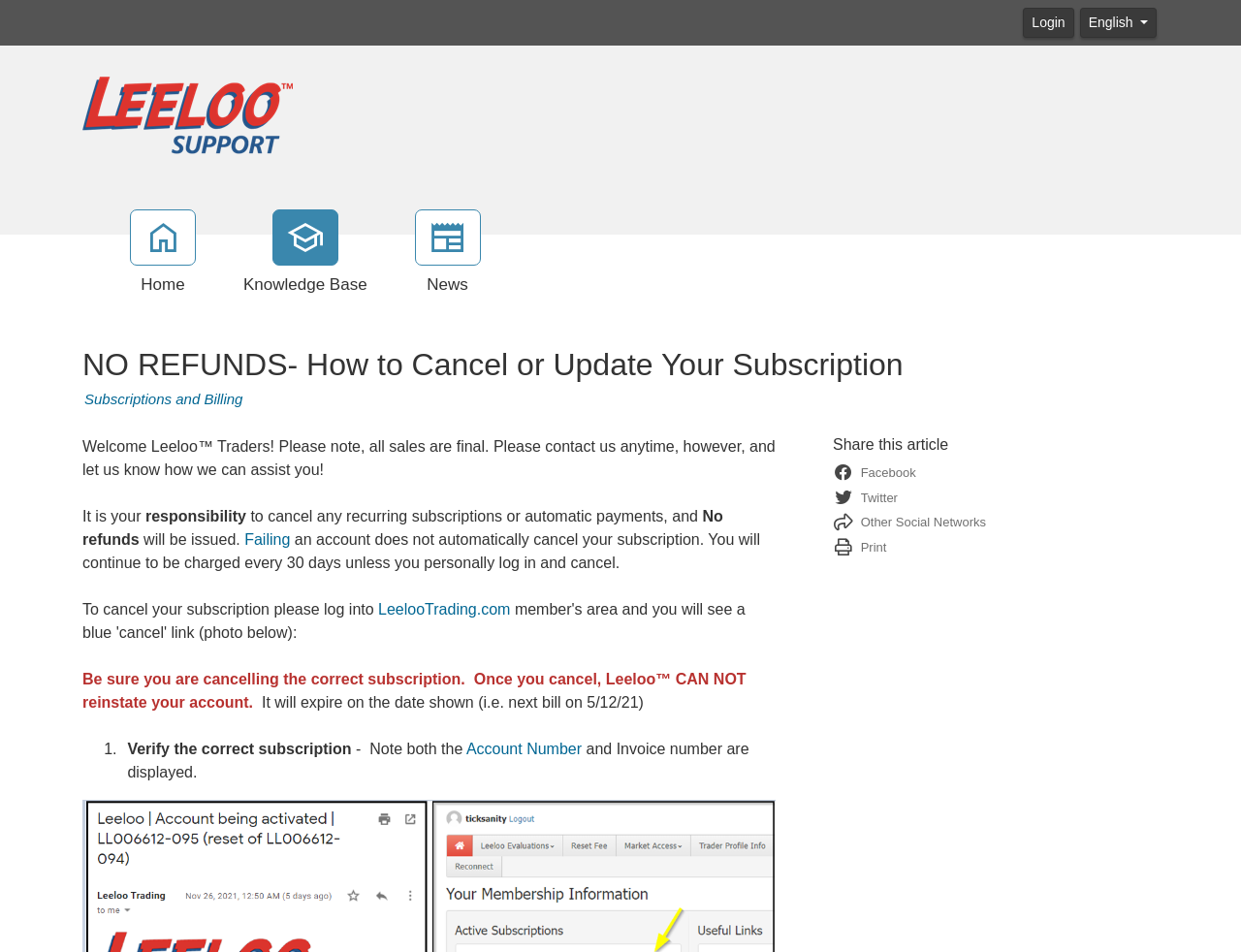Locate the bounding box coordinates of the area to click to fulfill this instruction: "Select English language". The bounding box should be presented as four float numbers between 0 and 1, in the order [left, top, right, bottom].

[0.87, 0.008, 0.932, 0.04]